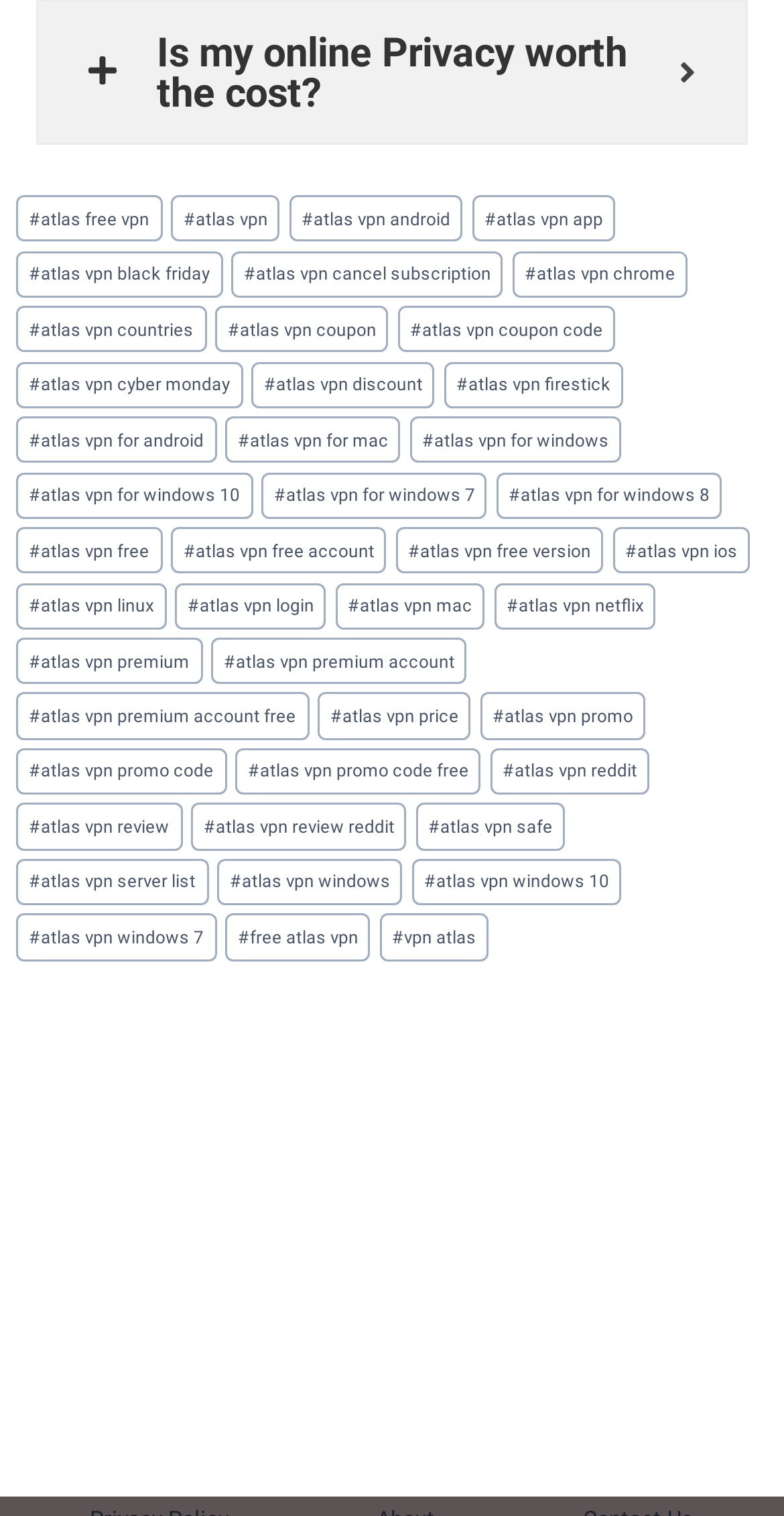Predict the bounding box coordinates of the UI element that matches this description: "#atlas vpn promo code". The coordinates should be in the format [left, top, right, bottom] with each value between 0 and 1.

[0.021, 0.494, 0.289, 0.524]